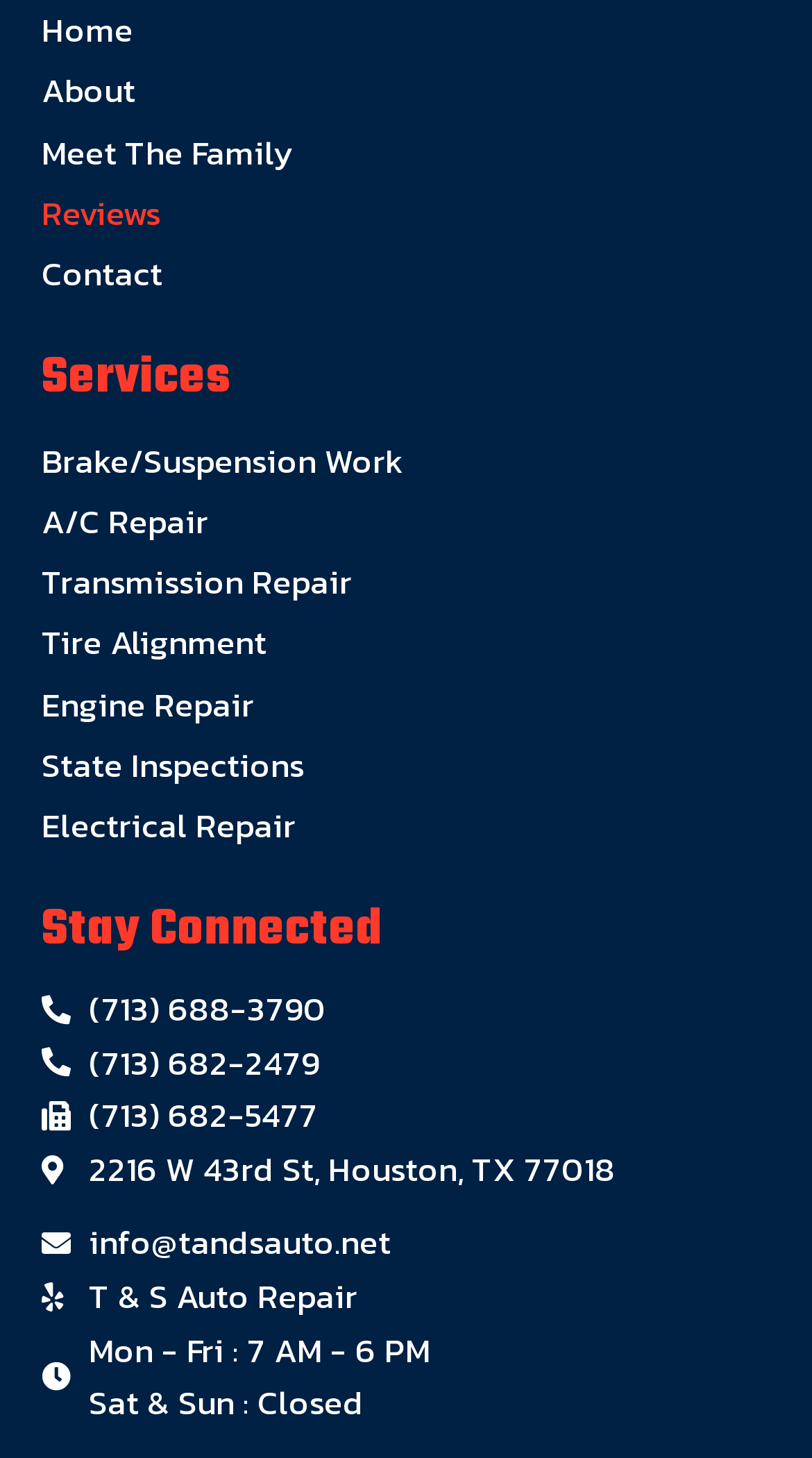Answer the following inquiry with a single word or phrase:
What are the business hours on Saturday and Sunday?

Closed